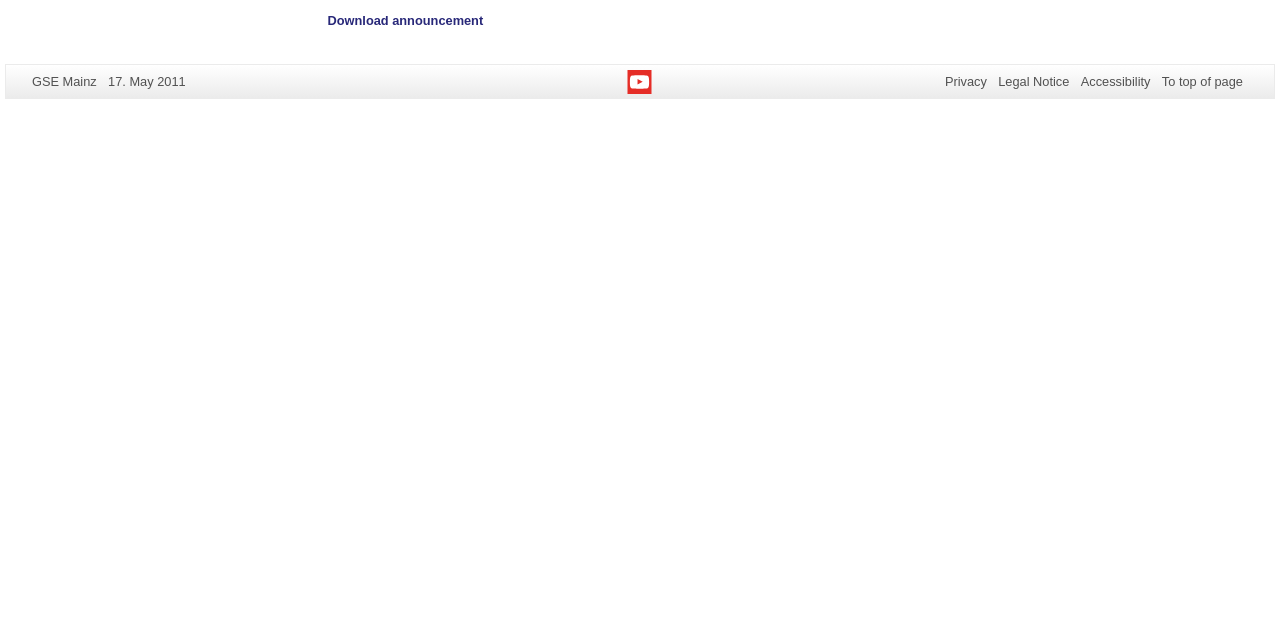Give the bounding box coordinates for the element described as: "Articles".

None